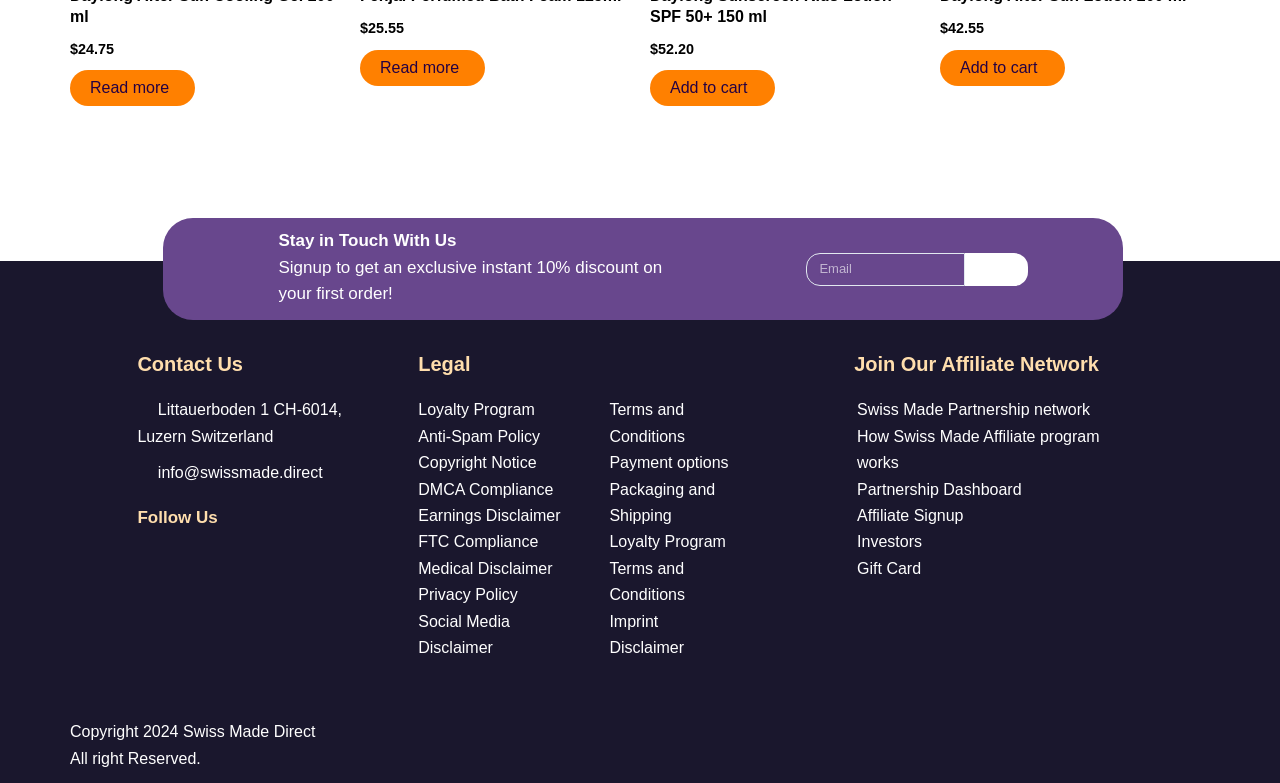What is the address of the company?
Using the image as a reference, answer the question in detail.

The address of the company can be found in the 'Contact Us' section of the webpage, where it is displayed as 'Littauerboden 1 CH-6014, Luzern, Switzerland'.